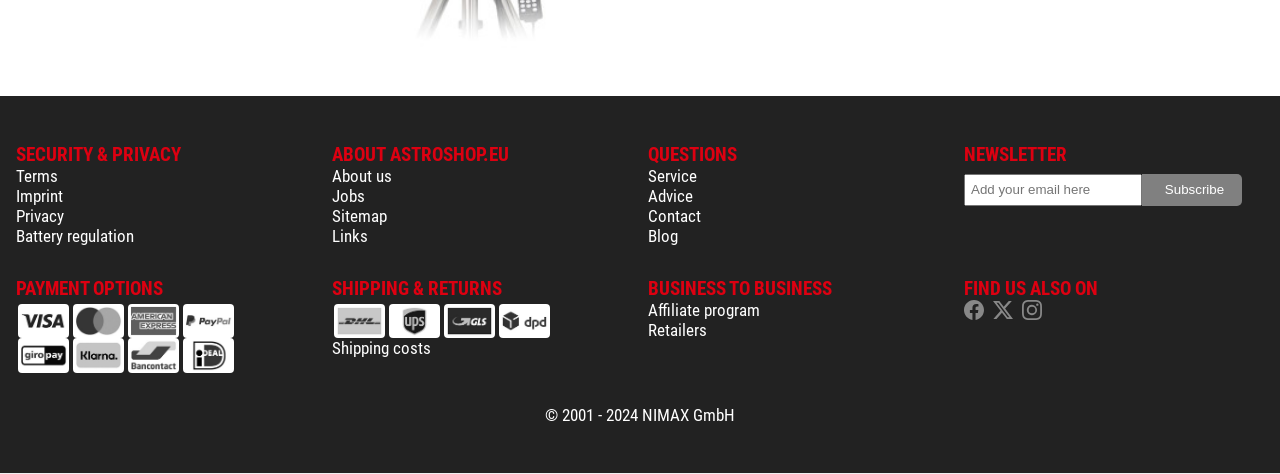Identify the bounding box coordinates of the section that should be clicked to achieve the task described: "Check shipping costs".

[0.259, 0.714, 0.337, 0.756]